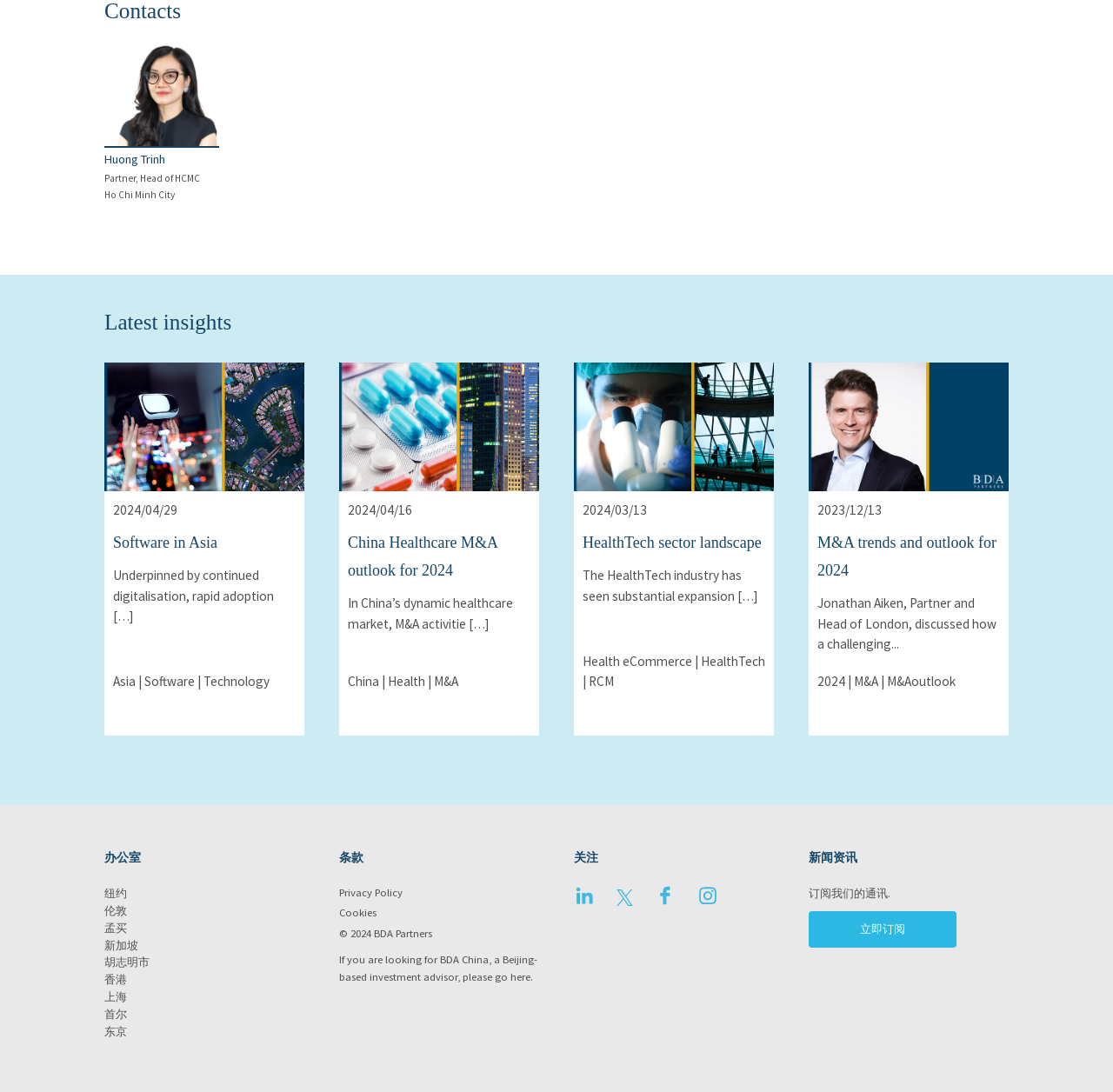Identify the bounding box coordinates of the clickable region required to complete the instruction: "Go to the office in Hu Chi Minh City". The coordinates should be given as four float numbers within the range of 0 and 1, i.e., [left, top, right, bottom].

[0.094, 0.875, 0.134, 0.887]